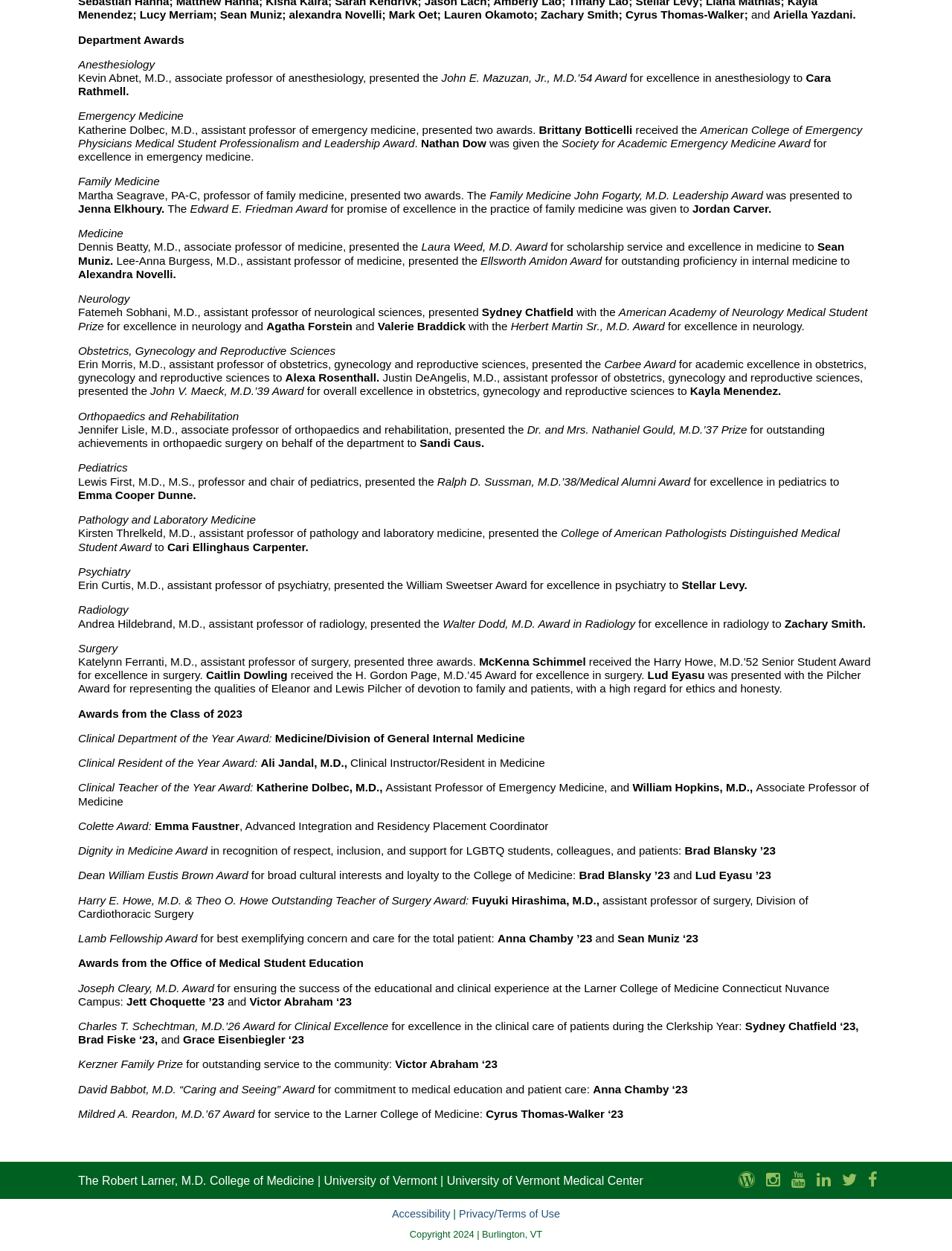Please specify the bounding box coordinates of the clickable region necessary for completing the following instruction: "learn about the John E. Mazuzan, Jr., M.D.’54 Award". The coordinates must consist of four float numbers between 0 and 1, i.e., [left, top, right, bottom].

[0.464, 0.057, 0.662, 0.067]